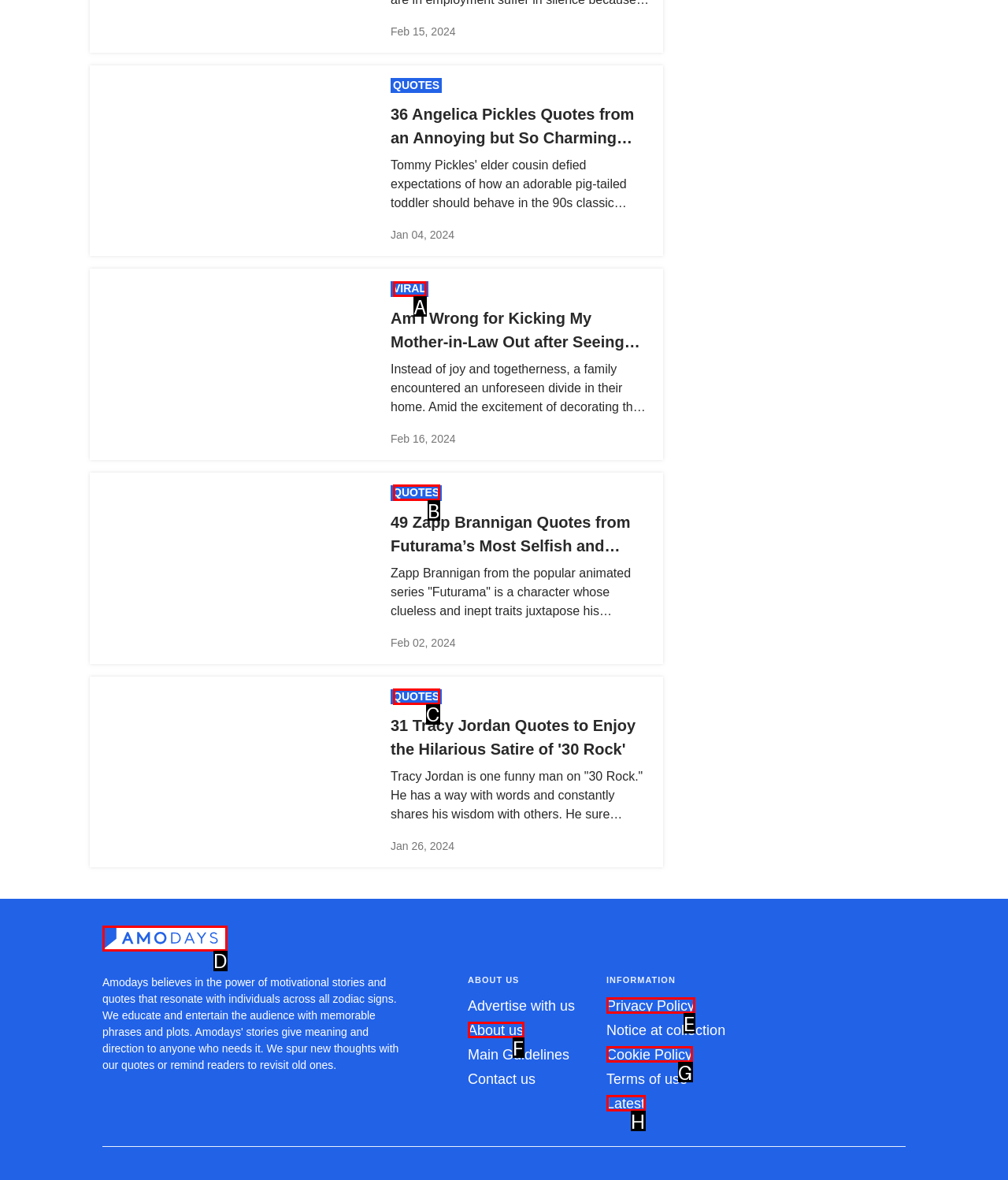Determine which option matches the description: Quotes. Answer using the letter of the option.

C